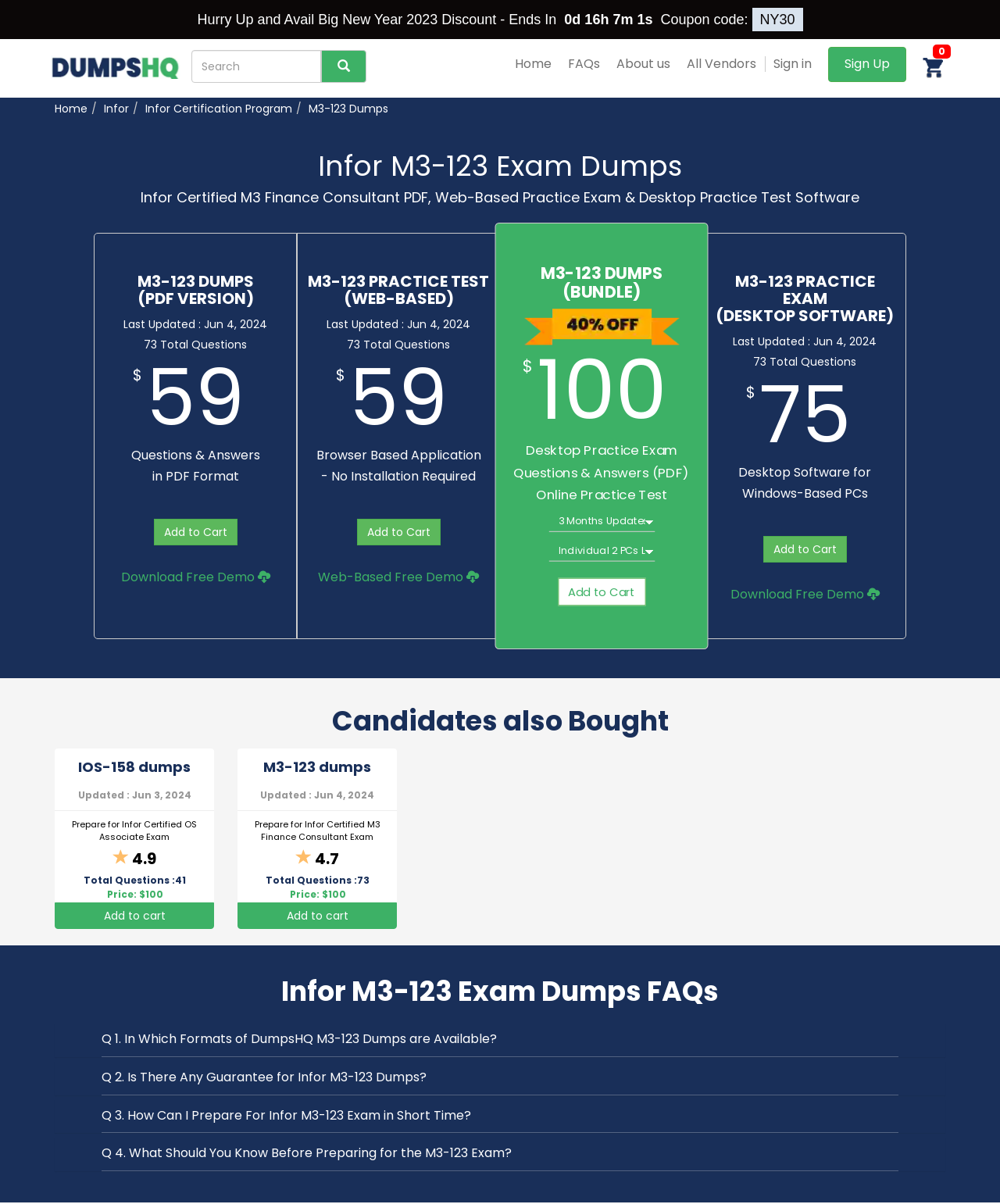Please determine the bounding box coordinates, formatted as (top-left x, top-left y, bottom-right x, bottom-right y), with all values as floating point numbers between 0 and 1. Identify the bounding box of the region described as: All Vendors

[0.694, 0.047, 0.757, 0.06]